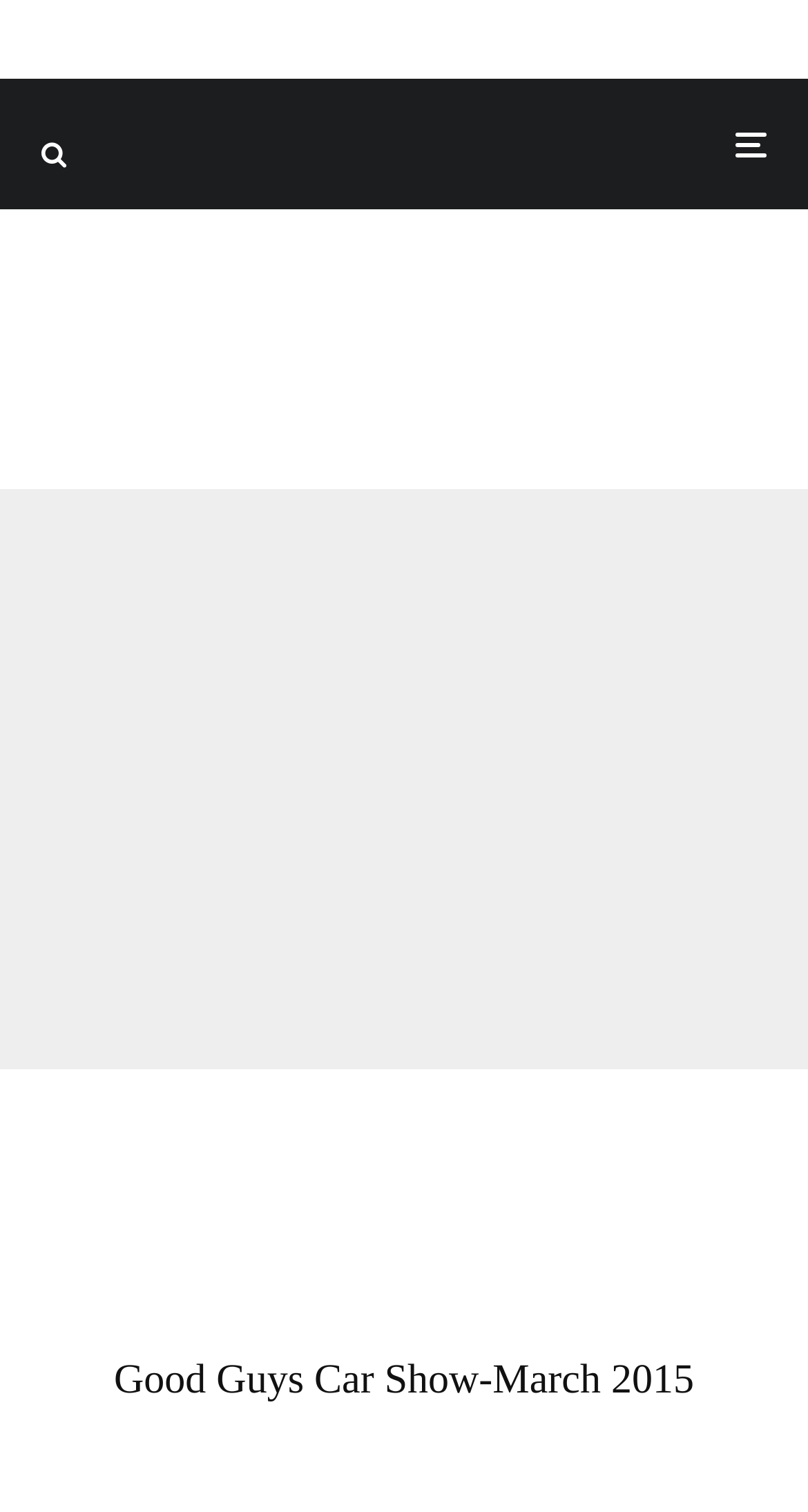Give an in-depth explanation of the webpage layout and content.

The webpage is about the Good Guys Car Show, specifically the March 2015 event in Pleasanton, CA. At the top left, there is a small icon represented by a Unicode character. On the top right, there is another link with no text. 

Below these icons, there is a main article section that occupies most of the page. Within this section, there are several links and headings. On the top, there are three links: one with no text, another with the text "American Graffiti Festival", and the last one with the text "Car Shows". 

Below these links, there is a heading that reads "American Graffiti Festival 2016", which also contains a link with the same text. 

On the left side, there are two more links: one with the text "Good Guys Car Show" and another with the text "0". 

Further down, there is a heading that reads "Good Guys Car Show-March 2015", which spans the entire width of the page. This heading contains two more links: one with no text and another with the same text as the heading. The latter link is positioned at the bottom of the page.